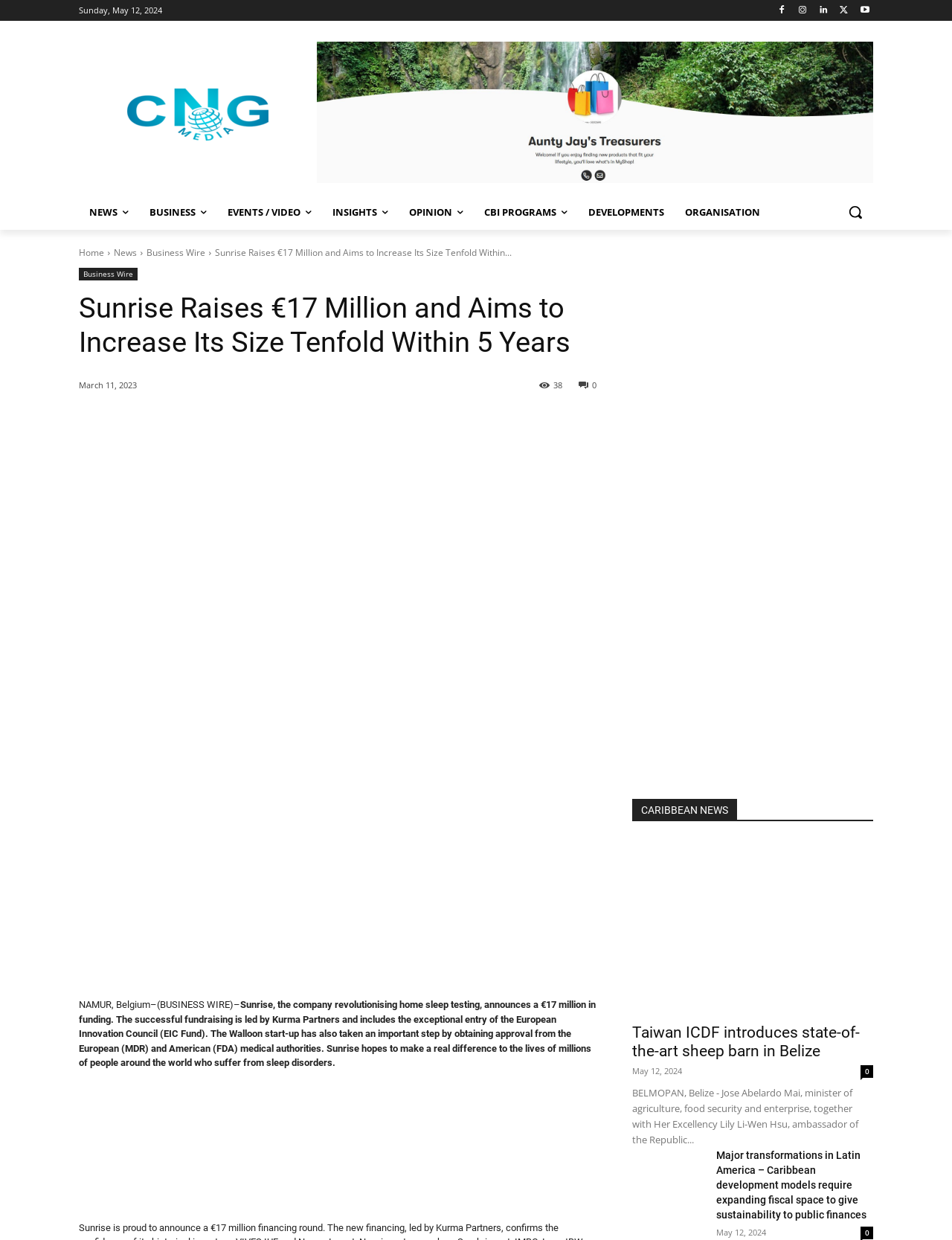Identify the bounding box of the UI element described as follows: "Business Wire". Provide the coordinates as four float numbers in the range of 0 to 1 [left, top, right, bottom].

[0.154, 0.199, 0.216, 0.209]